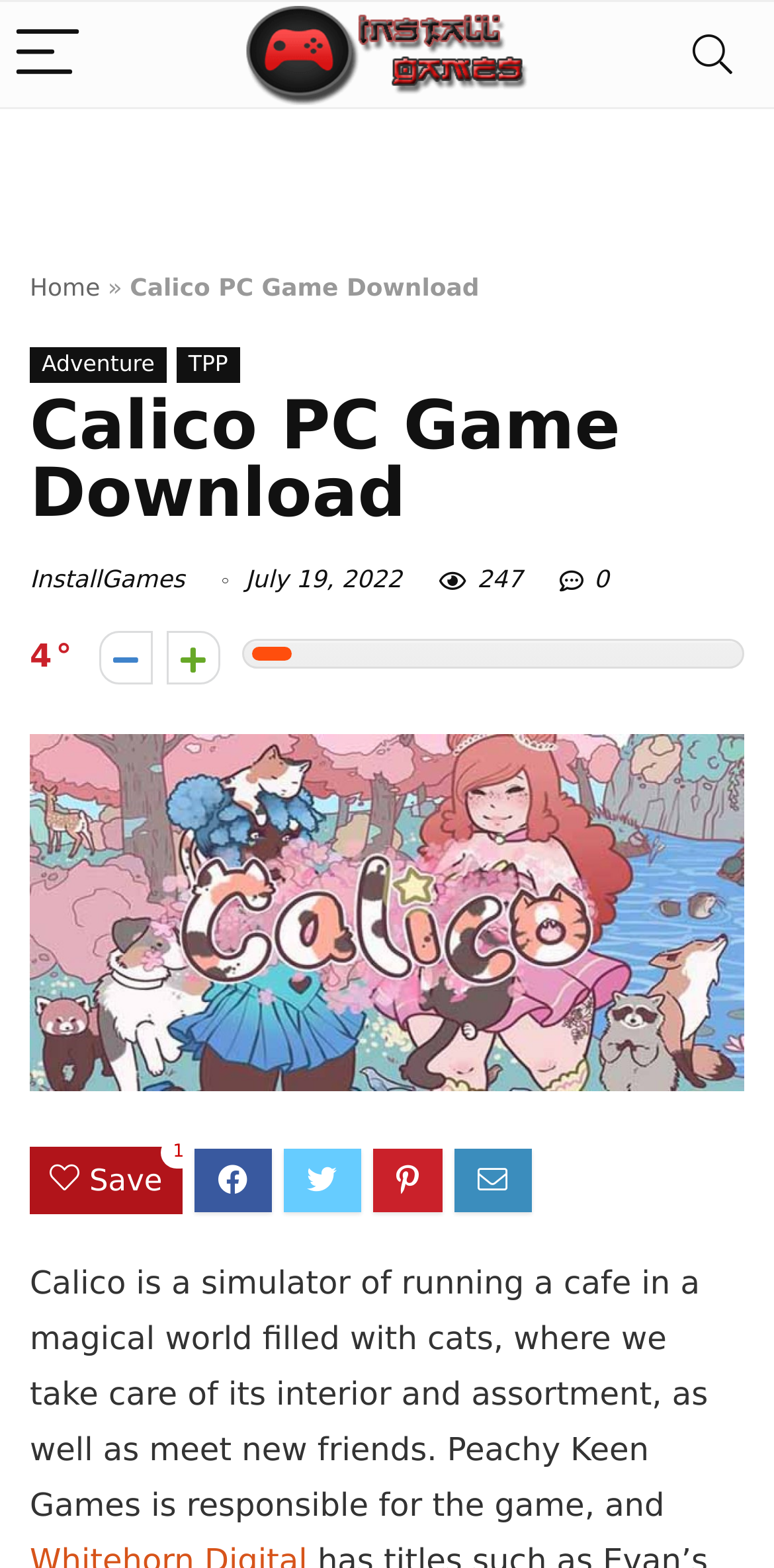How many buttons are there in the layout table?
Please use the visual content to give a single word or phrase answer.

2